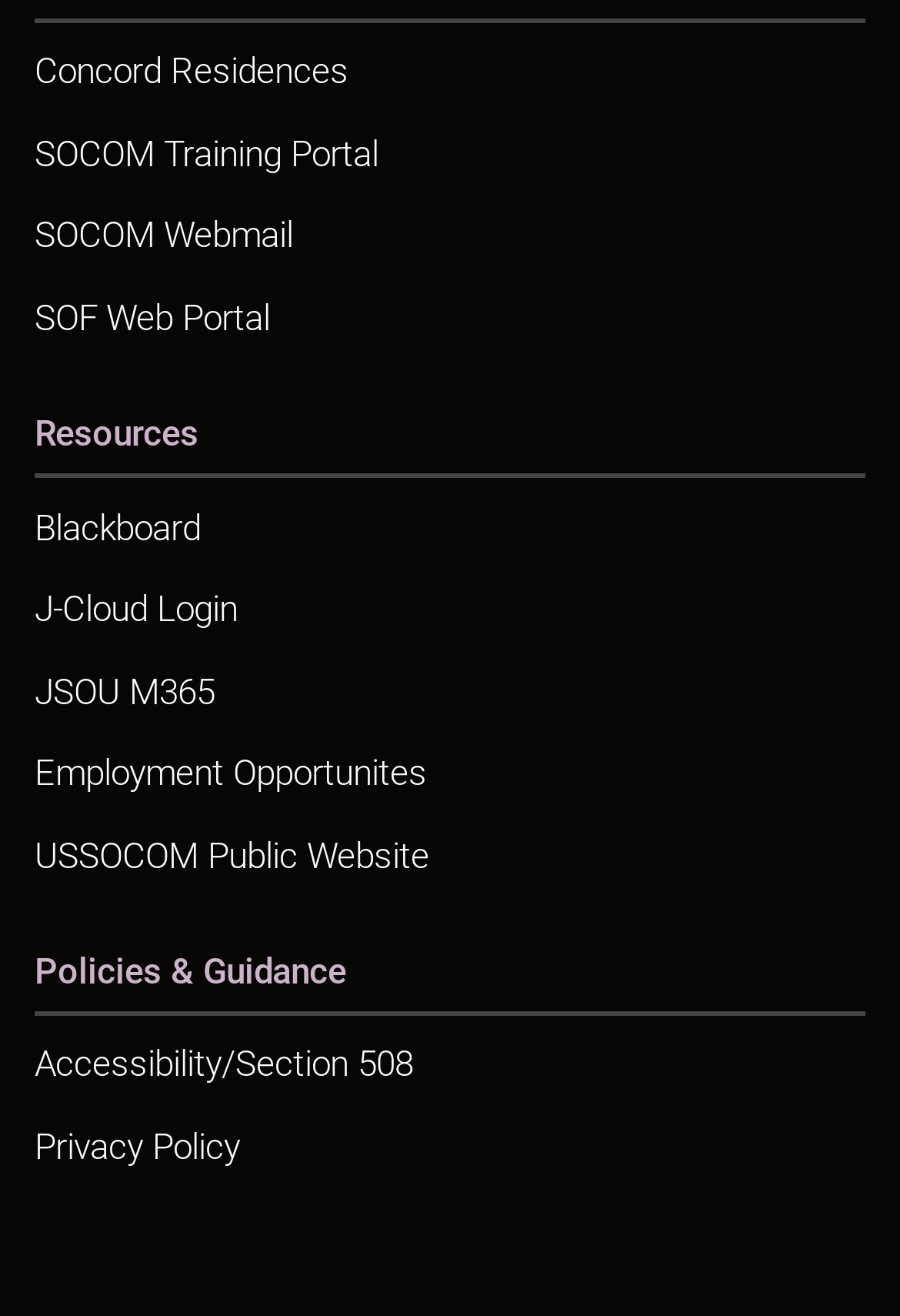Find the bounding box coordinates for the element that must be clicked to complete the instruction: "Click on Experienced Professionals". The coordinates should be four float numbers between 0 and 1, indicated as [left, top, right, bottom].

None